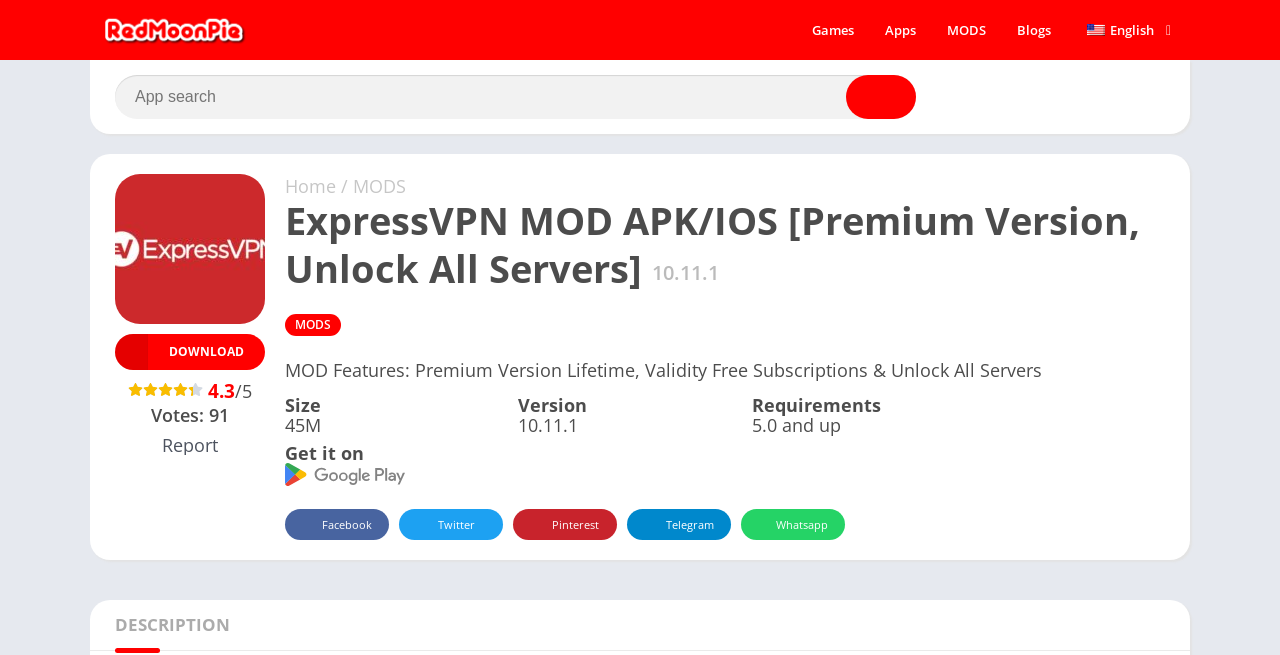Pinpoint the bounding box coordinates of the area that should be clicked to complete the following instruction: "Visit Facebook". The coordinates must be given as four float numbers between 0 and 1, i.e., [left, top, right, bottom].

[0.223, 0.778, 0.304, 0.825]